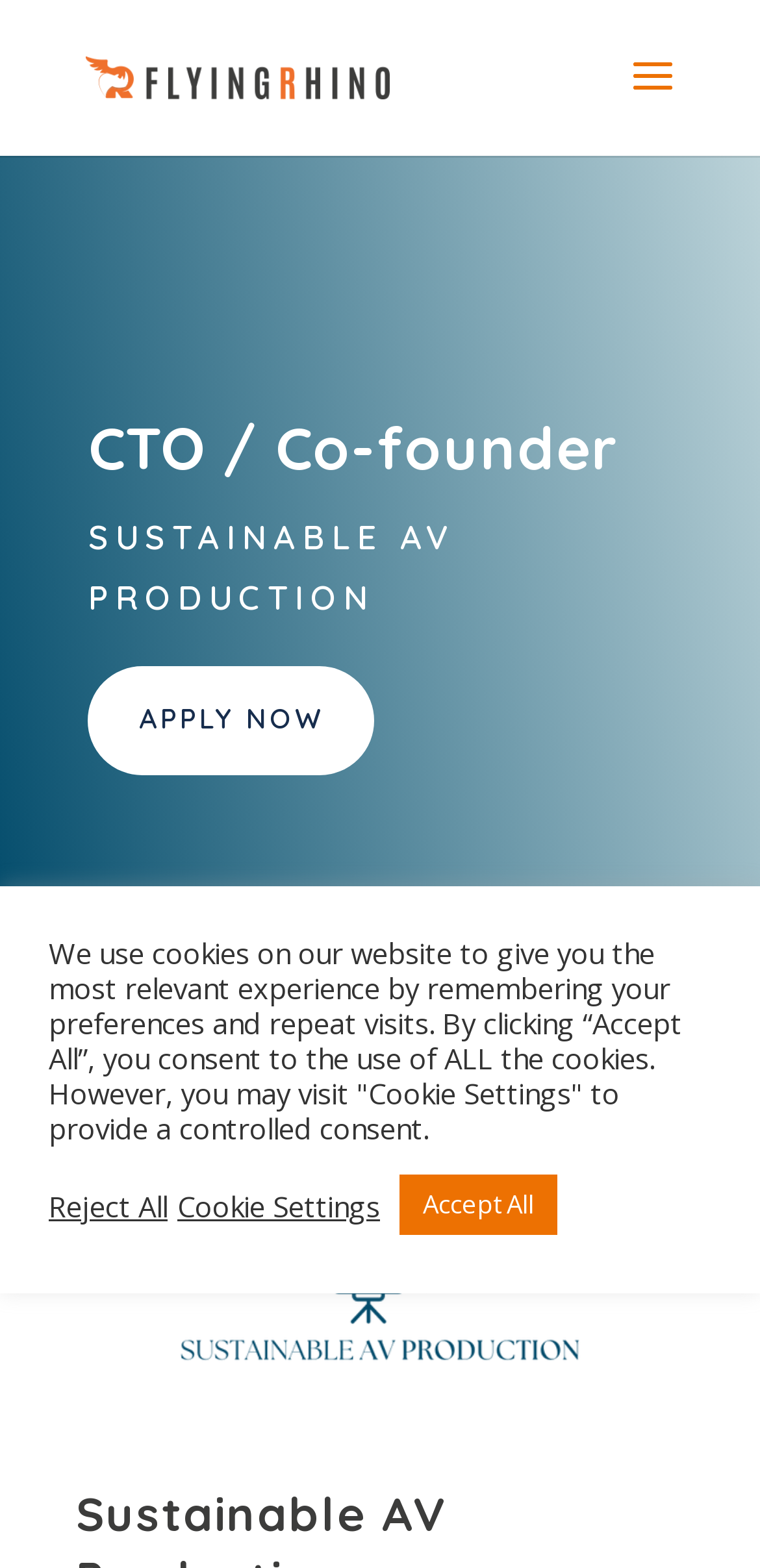Offer a comprehensive description of the webpage’s content and structure.

The webpage is a job posting for a Chief Technology Officer (CTO) position at Flying Rhino, a company focused on sustainable AV production. At the top left of the page, there is a link to Flying Rhino's website, accompanied by a small image of the company's logo. Below this, a prominent heading reads "CTO / Co-founder", indicating the job title. 

To the right of the heading, the text "SUSTAINABLE AV PRODUCTION" is displayed in a larger font size. A call-to-action button "APPLY NOW $" is positioned below this text, encouraging users to apply for the job. 

On the lower half of the page, there is a large image related to an online course or marketplace, which may be relevant to the job posting. 

At the bottom of the page, a cookie consent notification is displayed, informing users that the website uses cookies to provide a personalized experience. This notification includes three buttons: "Reject All", "Cookie Settings", and "Accept All", allowing users to manage their cookie preferences.